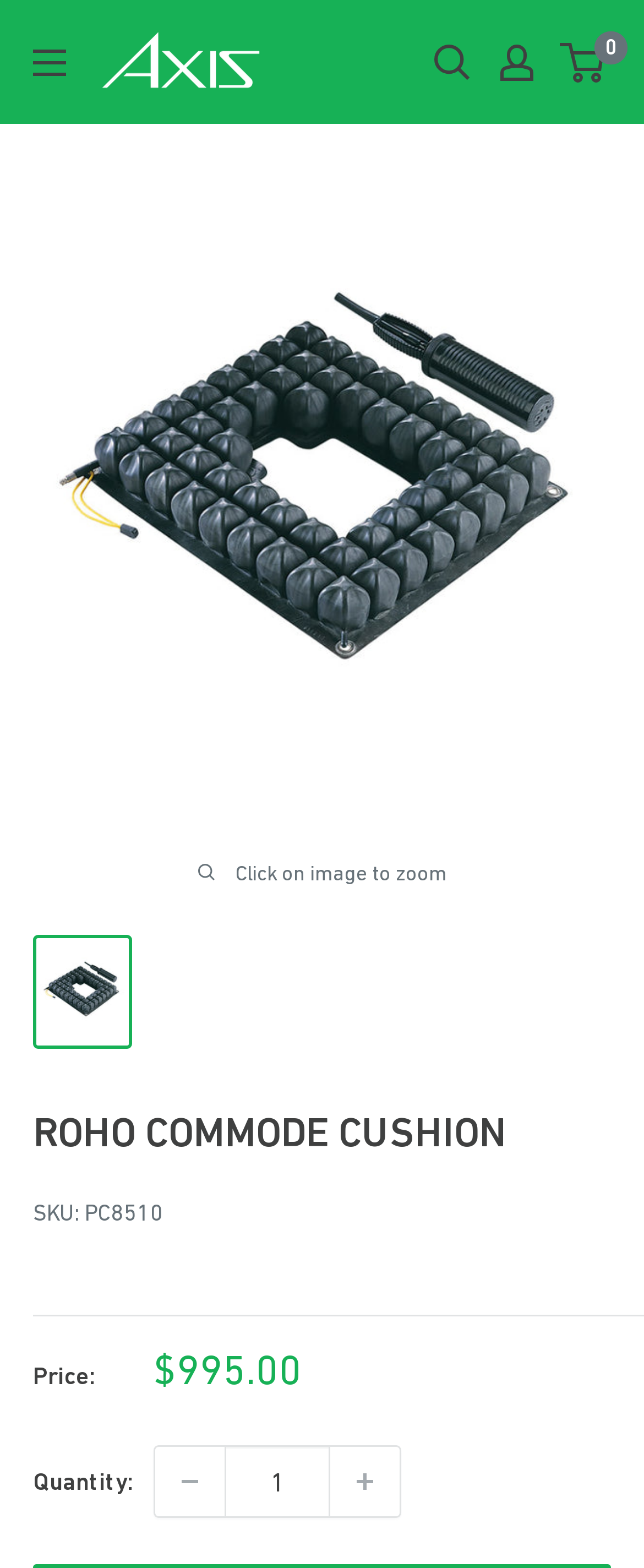Please determine the headline of the webpage and provide its content.

ROHO COMMODE CUSHION